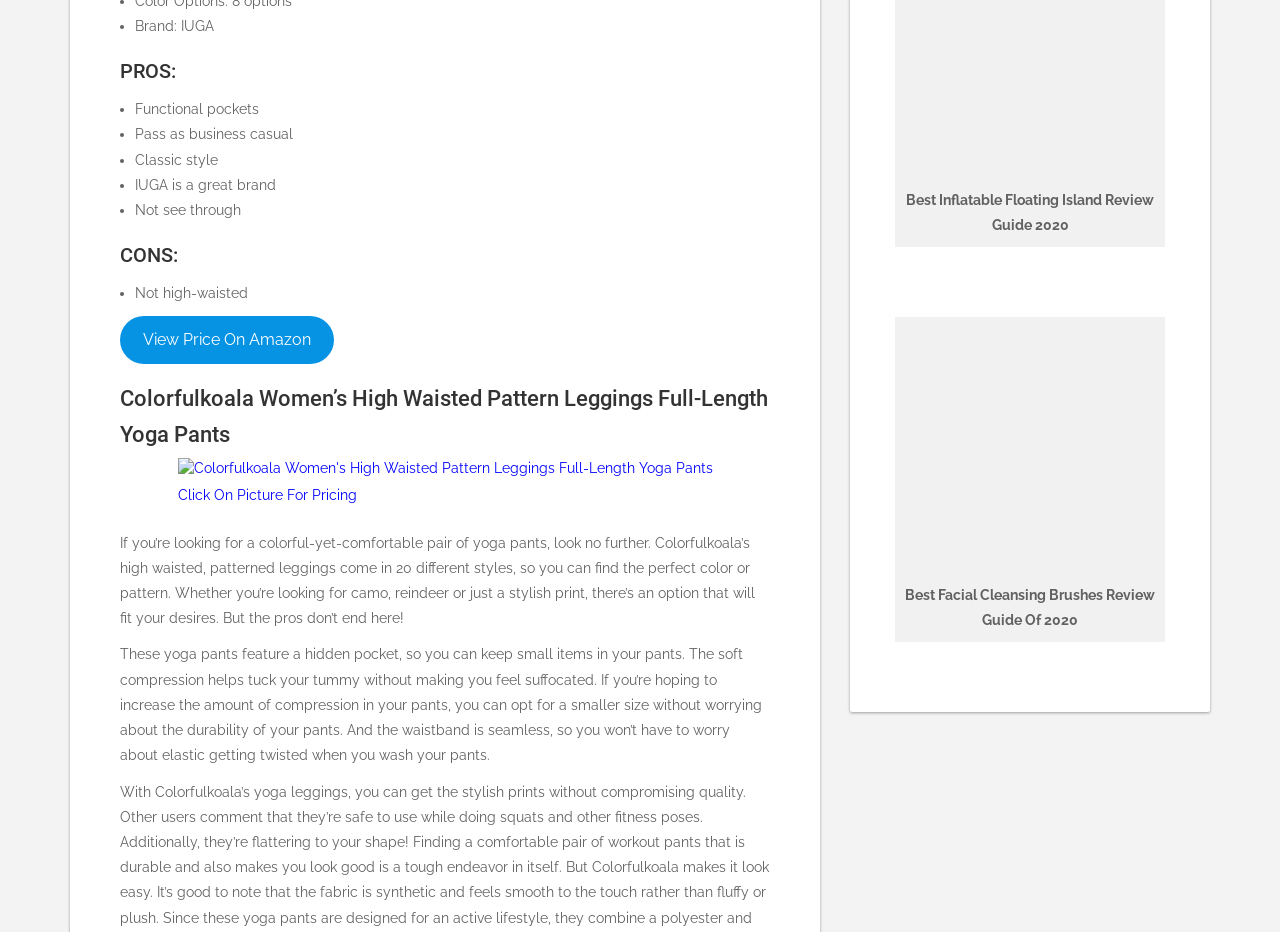What is the color of the yoga pants shown in the image?
Give a thorough and detailed response to the question.

The image shows a pair of yoga pants, but the color is not explicitly mentioned in the text or the image description. Therefore, it is not possible to determine the color of the yoga pants.